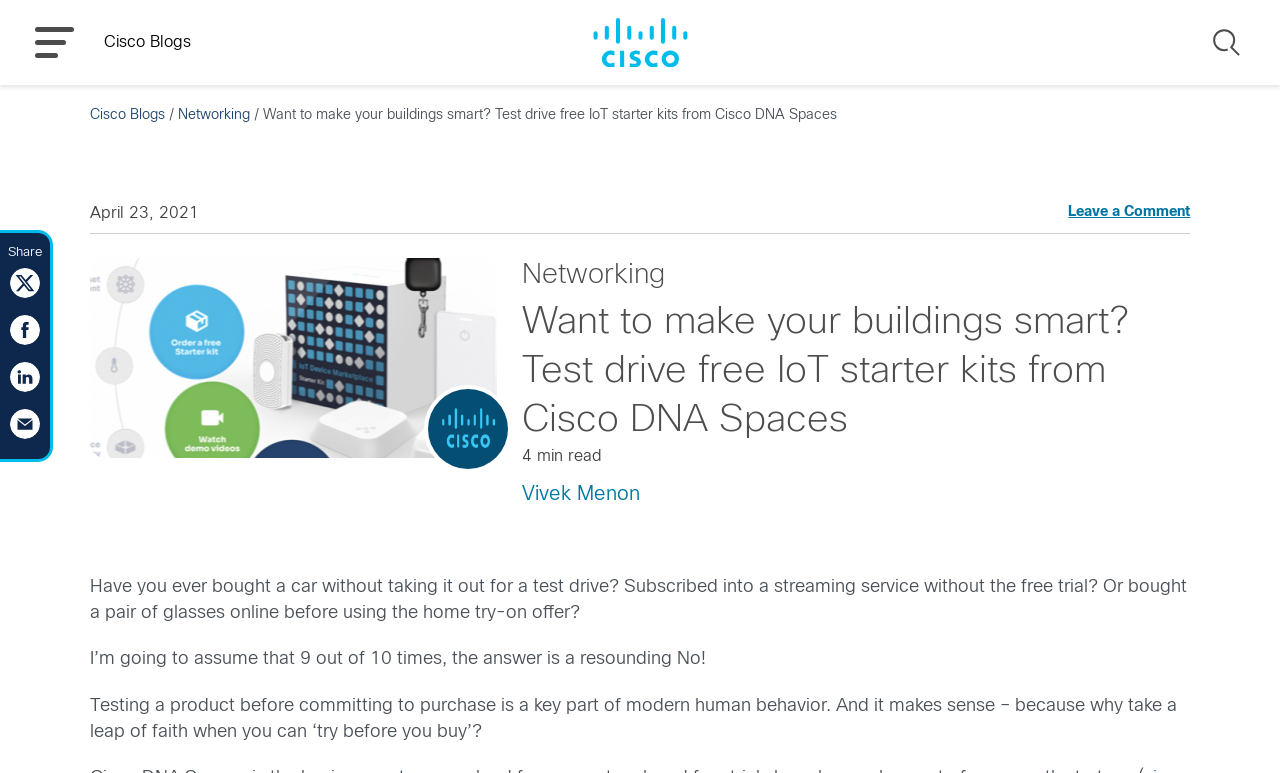Determine the coordinates of the bounding box that should be clicked to complete the instruction: "Share the article on Twitter". The coordinates should be represented by four float numbers between 0 and 1: [left, top, right, bottom].

[0.008, 0.37, 0.031, 0.389]